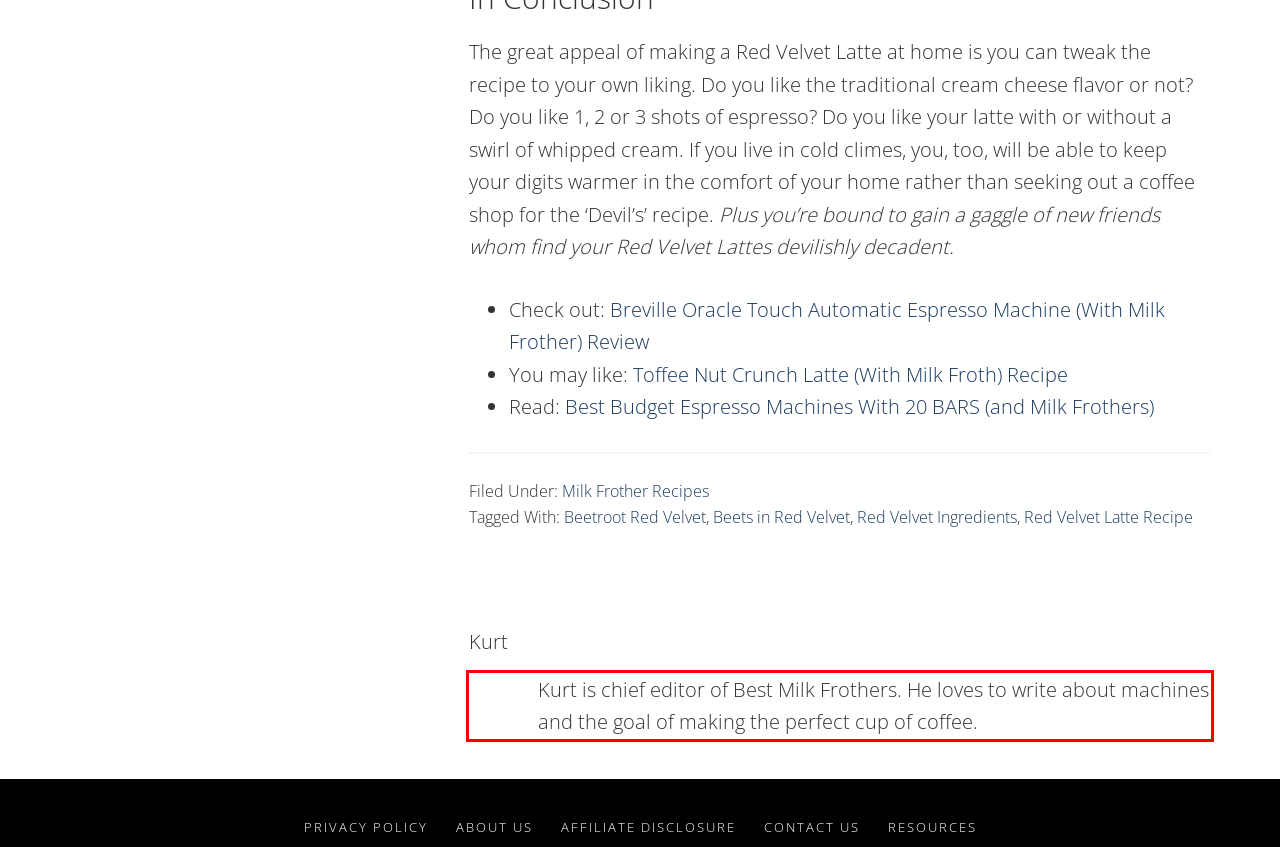Given the screenshot of a webpage, identify the red rectangle bounding box and recognize the text content inside it, generating the extracted text.

Kurt is chief editor of Best Milk Frothers. He loves to write about machines and the goal of making the perfect cup of coffee.